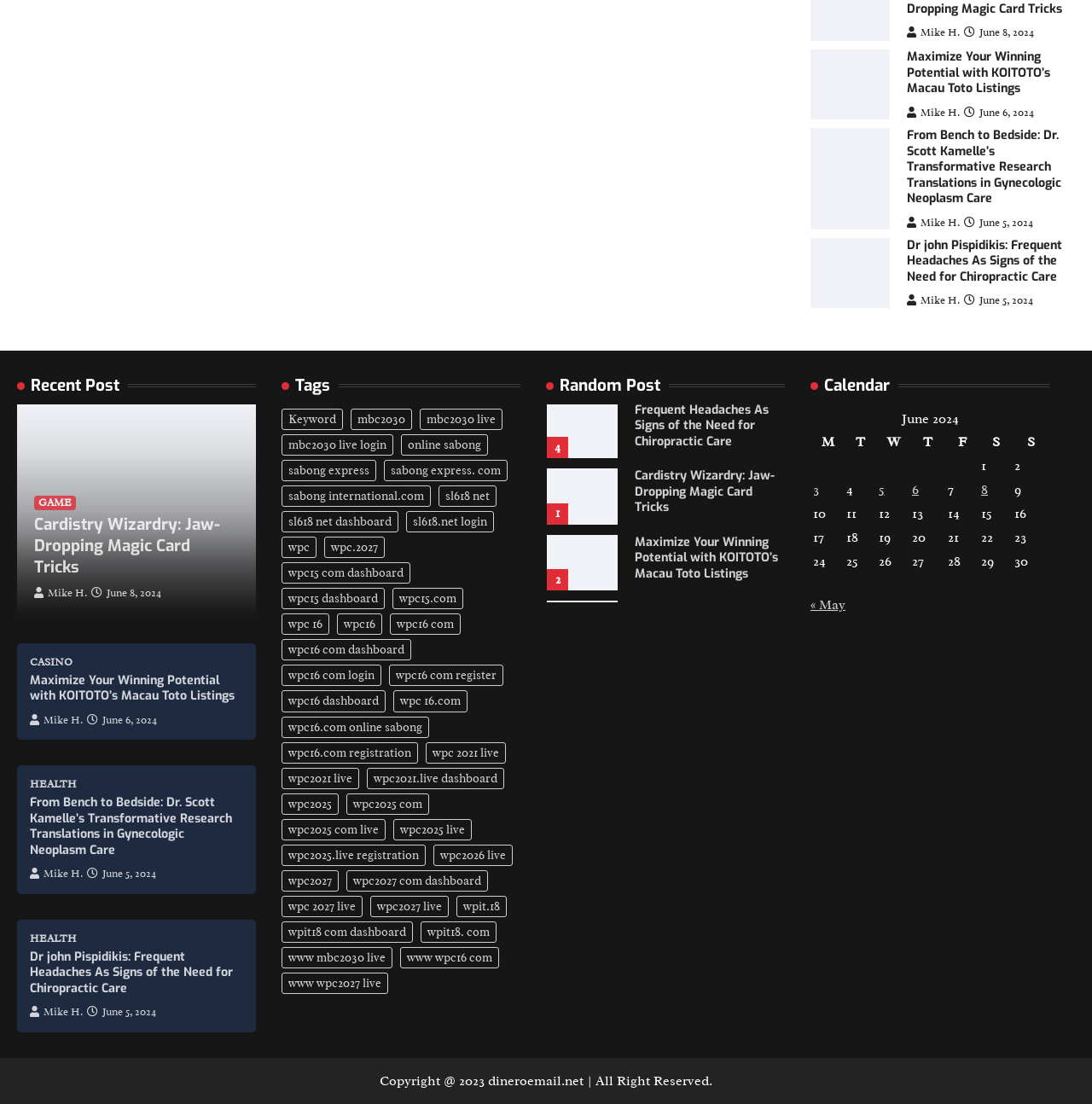How many items are tagged with 'wpc15.com'?
Refer to the screenshot and deliver a thorough answer to the question presented.

By examining the webpage structure, I found that the tag 'wpc15.com' has 25 items associated with it, as indicated by the link 'wpc15.com (25 items)' under the 'Tags' section.